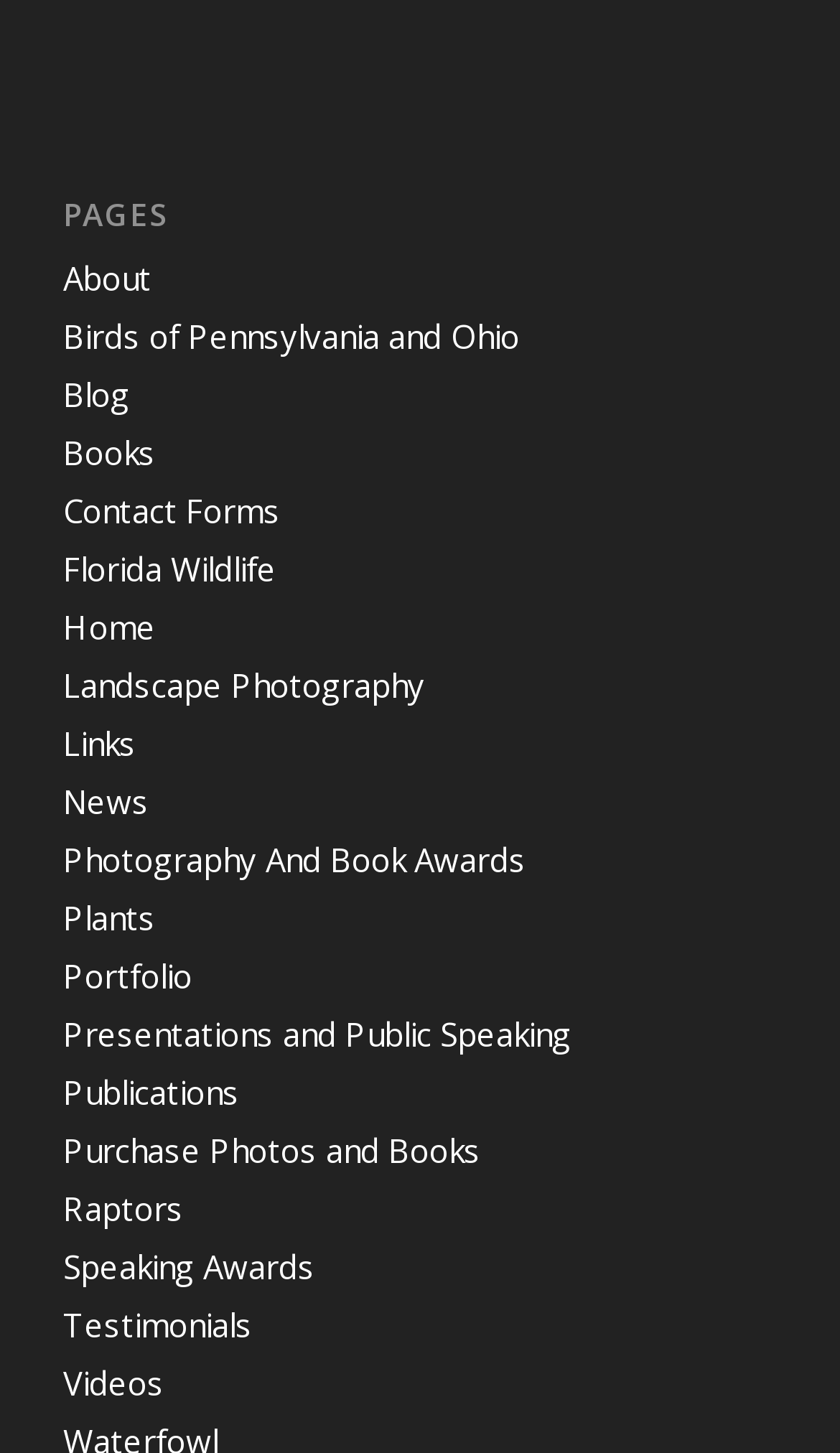Please pinpoint the bounding box coordinates for the region I should click to adhere to this instruction: "view Birds of Pennsylvania and Ohio".

[0.075, 0.216, 0.619, 0.246]